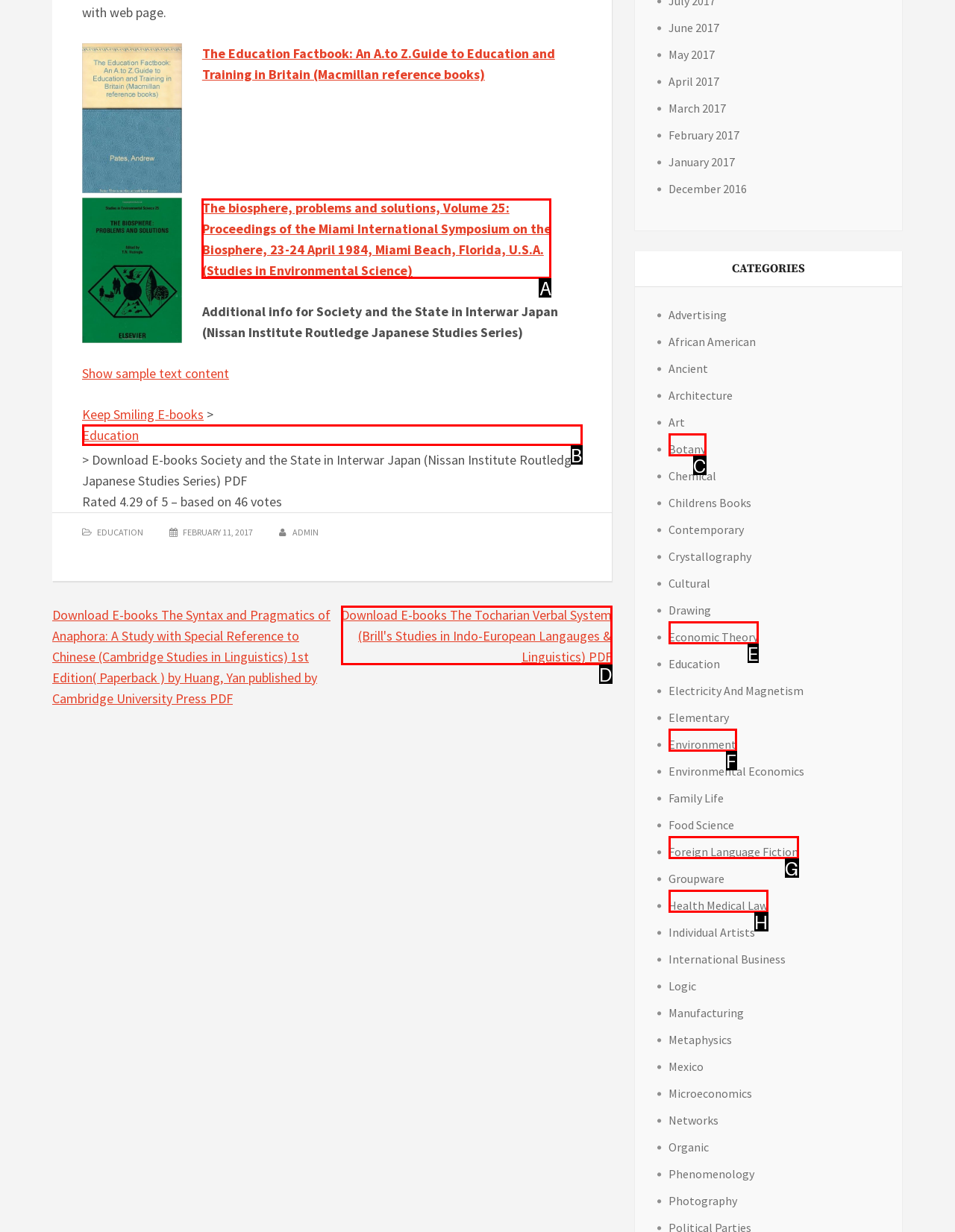Identify the option that best fits this description: Botany
Answer with the appropriate letter directly.

C